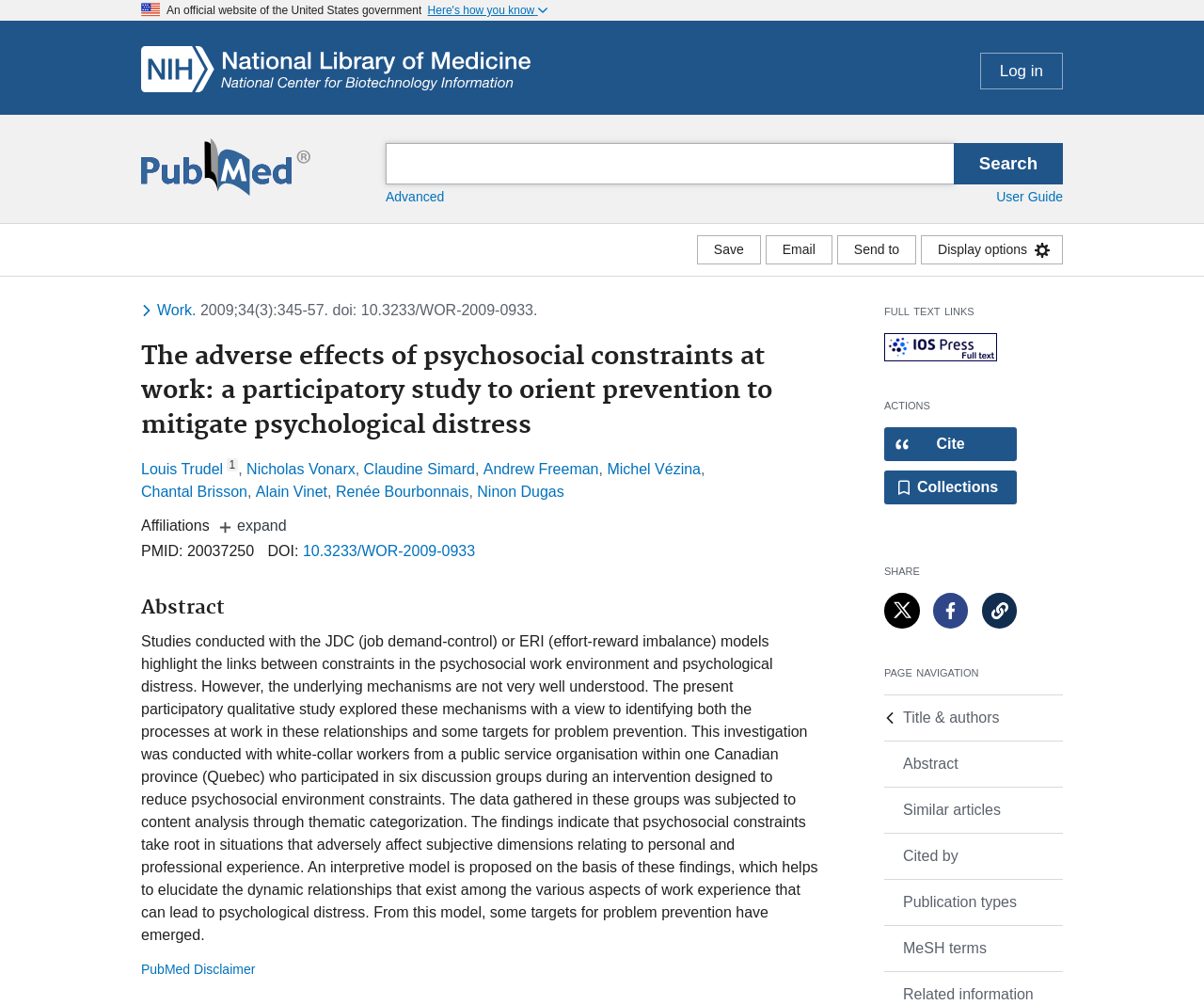What is the purpose of the study?
Answer the question with a single word or phrase by looking at the picture.

To identify targets for problem prevention